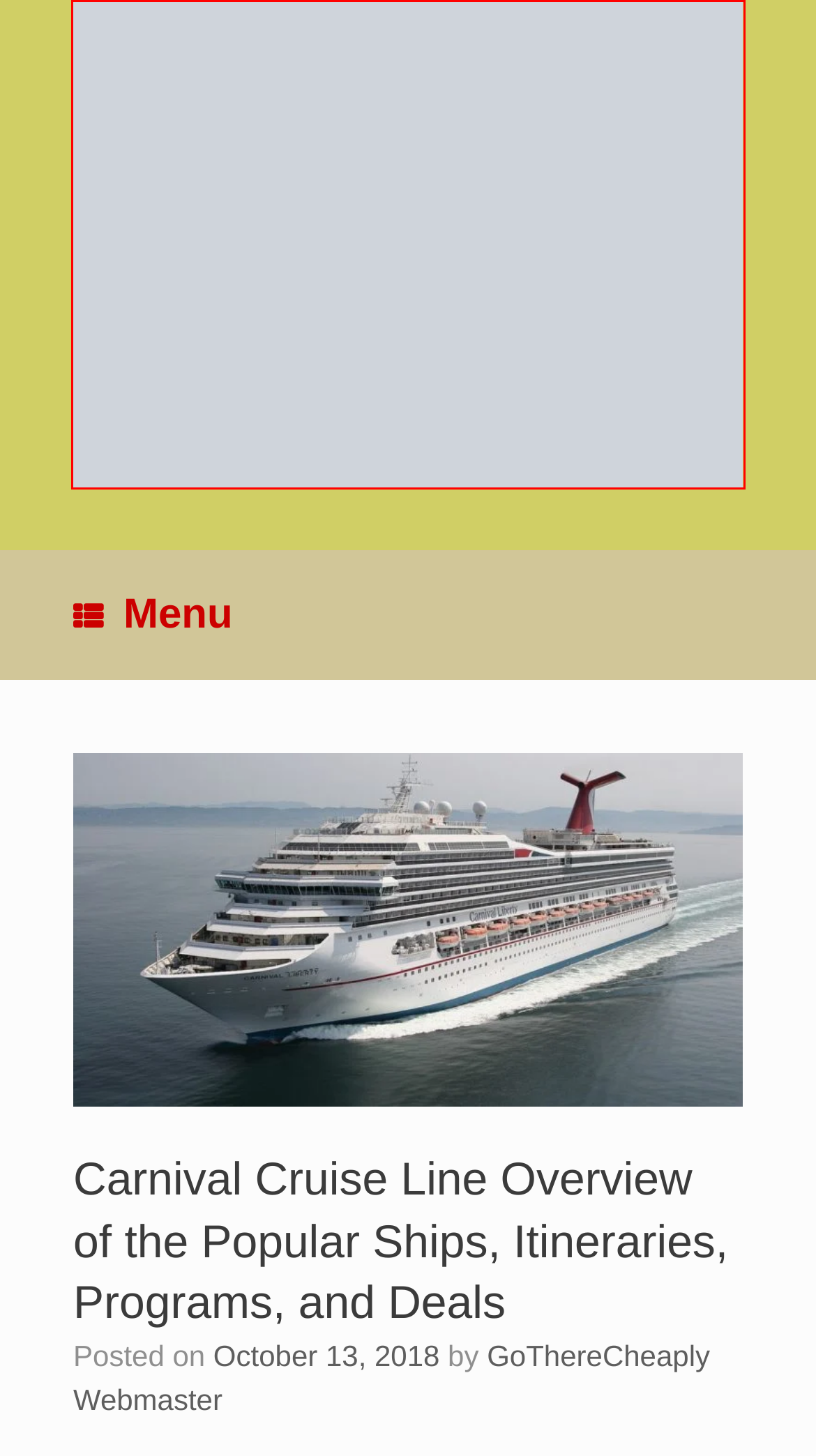You are given a screenshot of a webpage with a red rectangle bounding box. Choose the best webpage description that matches the new webpage after clicking the element in the bounding box. Here are the candidates:
A. Author: GoThereCheaply Webmaster - Go There Cheaply
B. CruiseDirect - Sail the Seas at Great Prices - Go There Cheaply
C. Travelocity Promotional Codes and Coupons for Flights and Vacations - Go There Cheaply
D. Flights to Los Angeles: Where You Can Fly From and More - Go There Cheaply
E. Content Rights and Republishing - Go There Cheaply
F. Category: CruiseDirect - Go There Cheaply
G. Cheap Hotel Suites Guide – How to Save Money on a Suite Rental for Your Next Trip - Go There Cheaply
H. Go There Cheaply - Great travel offers, deals, and information

H